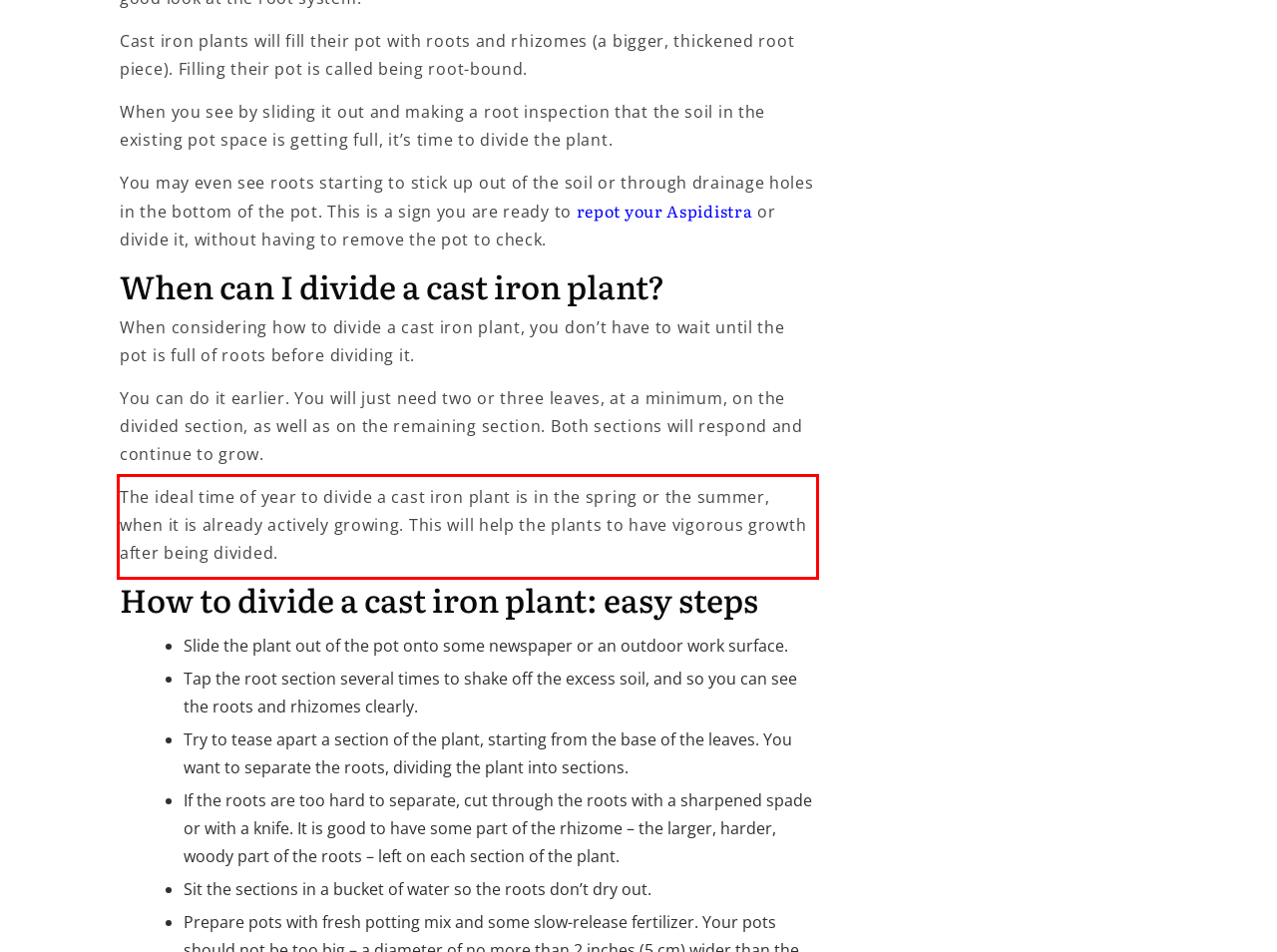You have a screenshot of a webpage with a red bounding box. Identify and extract the text content located inside the red bounding box.

The ideal time of year to divide a cast iron plant is in the spring or the summer, when it is already actively growing. This will help the plants to have vigorous growth after being divided.